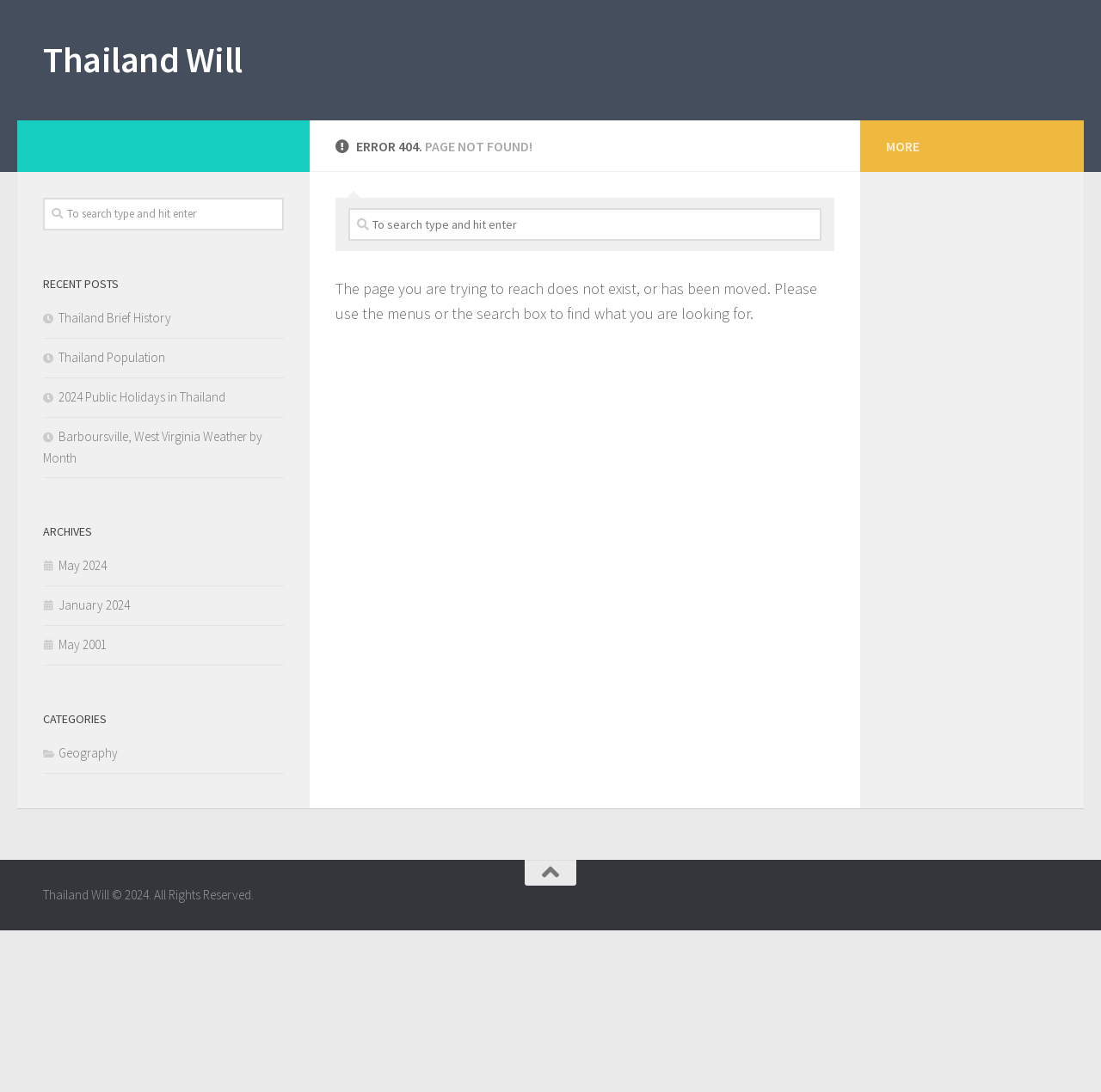Find the bounding box coordinates for the element that must be clicked to complete the instruction: "Search for something". The coordinates should be four float numbers between 0 and 1, indicated as [left, top, right, bottom].

[0.316, 0.191, 0.746, 0.22]